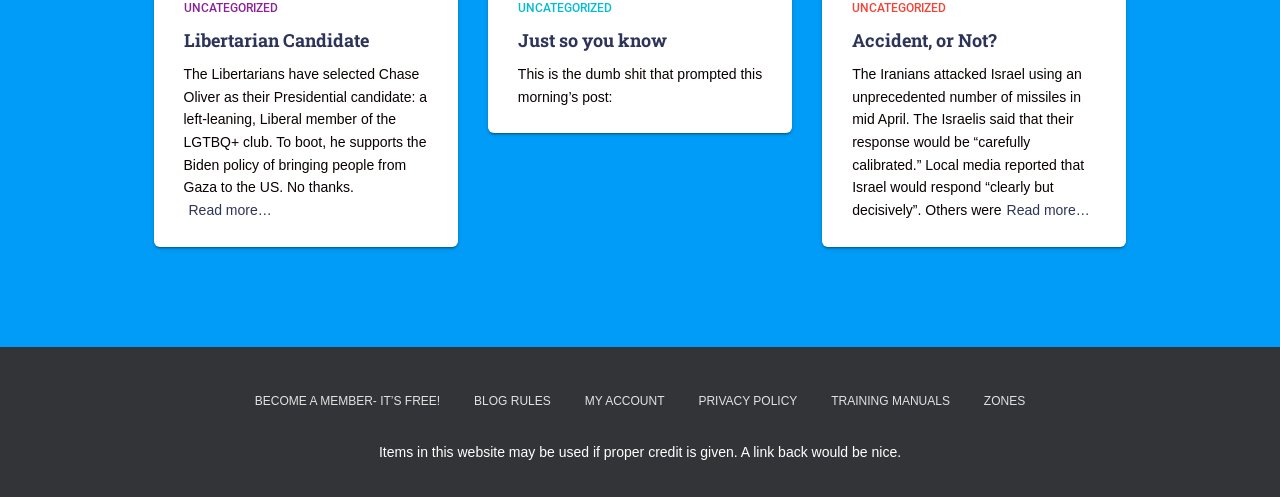What is the name of the Libertarian Presidential candidate?
Utilize the information in the image to give a detailed answer to the question.

The answer can be found in the first paragraph of the webpage, where it is stated that 'The Libertarians have selected Chase Oliver as their Presidential candidate...'.